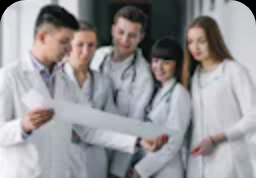Generate an in-depth description of the image you see.

The image features a group of five medical students or professionals, each dressed in white lab coats. They are gathered closely together, intently examining a document or report that one individual is holding. The atmosphere conveys a sense of collaboration and focused discussion, likely related to their studies or clinical practice. This visual complements the context of postgraduate medical education, emphasizing teamwork and shared learning experiences among students pursuing advanced degrees in fields such as medicine, health sciences, or related disciplines.